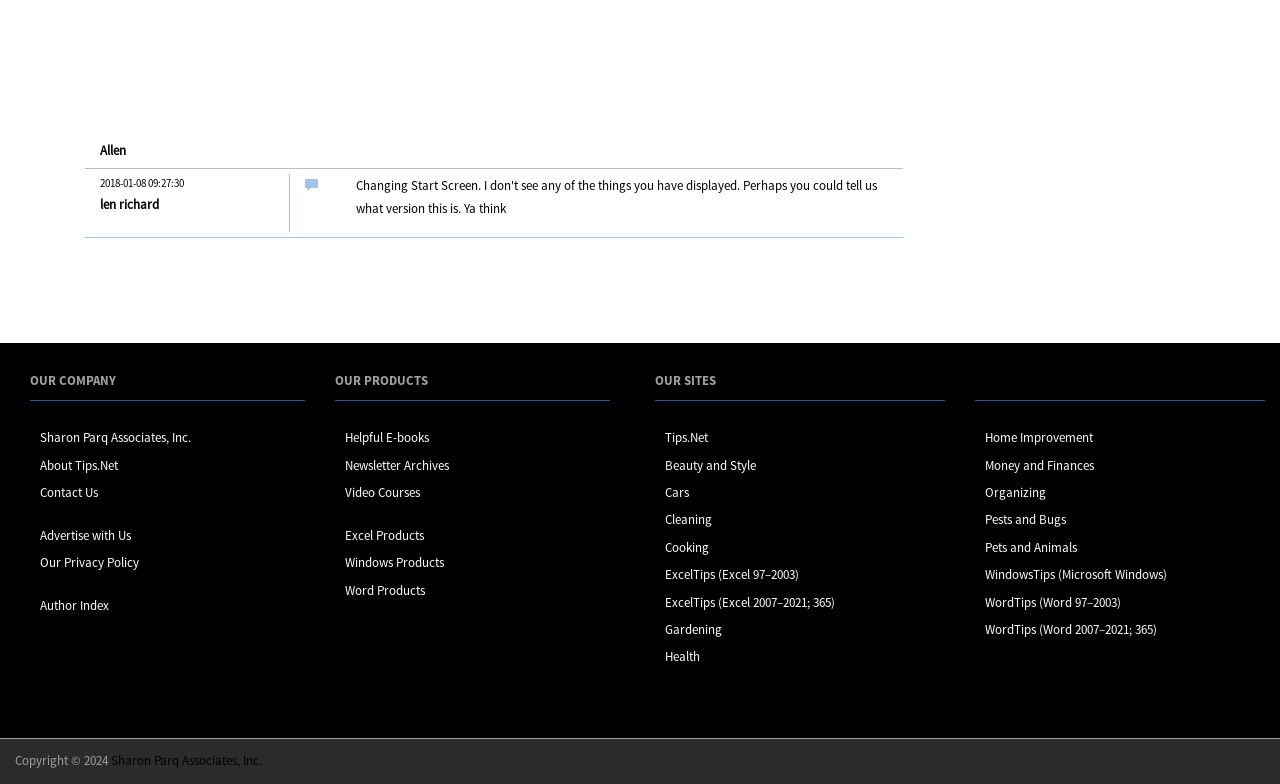Find the bounding box coordinates for the element that must be clicked to complete the instruction: "Go to ExcelTips (Excel 2007–2021; 365)". The coordinates should be four float numbers between 0 and 1, indicated as [left, top, right, bottom].

[0.52, 0.757, 0.652, 0.779]